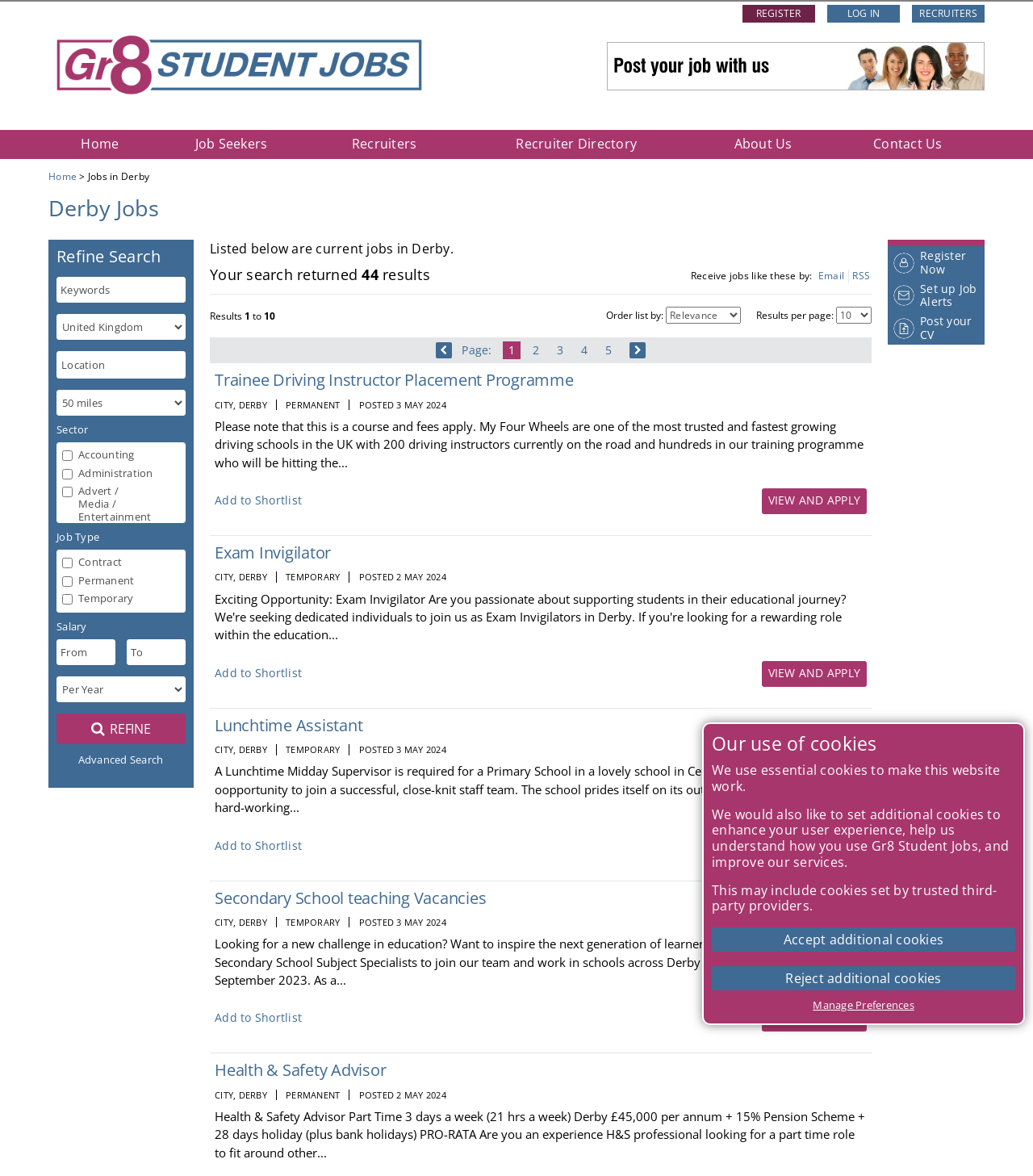Answer the question with a brief word or phrase:
What is the name of the website?

Gr8 Student Jobs